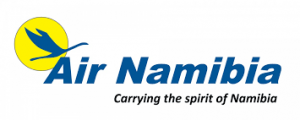What is symbolized by the bird in flight?
Using the screenshot, give a one-word or short phrase answer.

Freedom and beauty